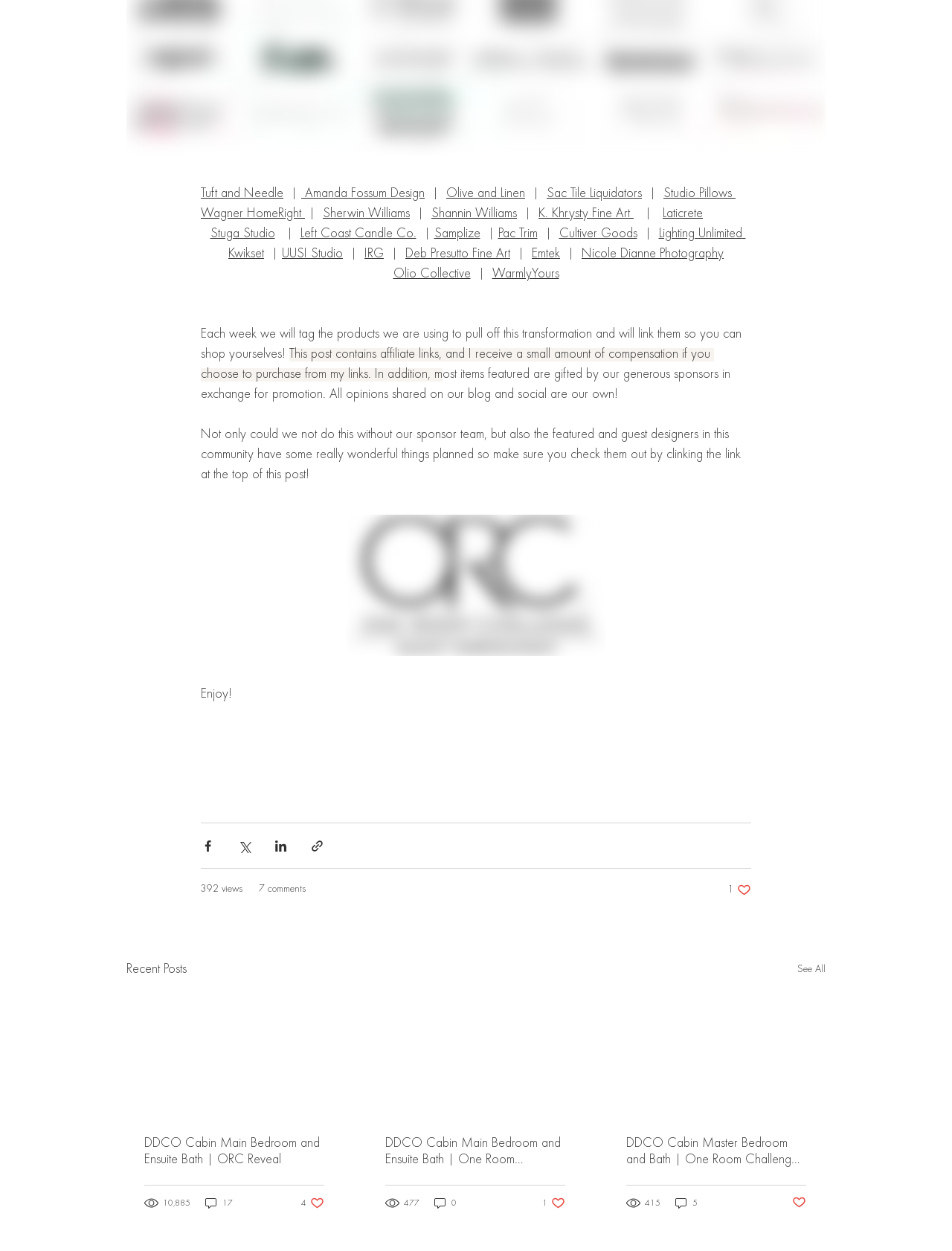Using the description: "Tuft and Needle", identify the bounding box of the corresponding UI element in the screenshot.

[0.211, 0.15, 0.298, 0.16]